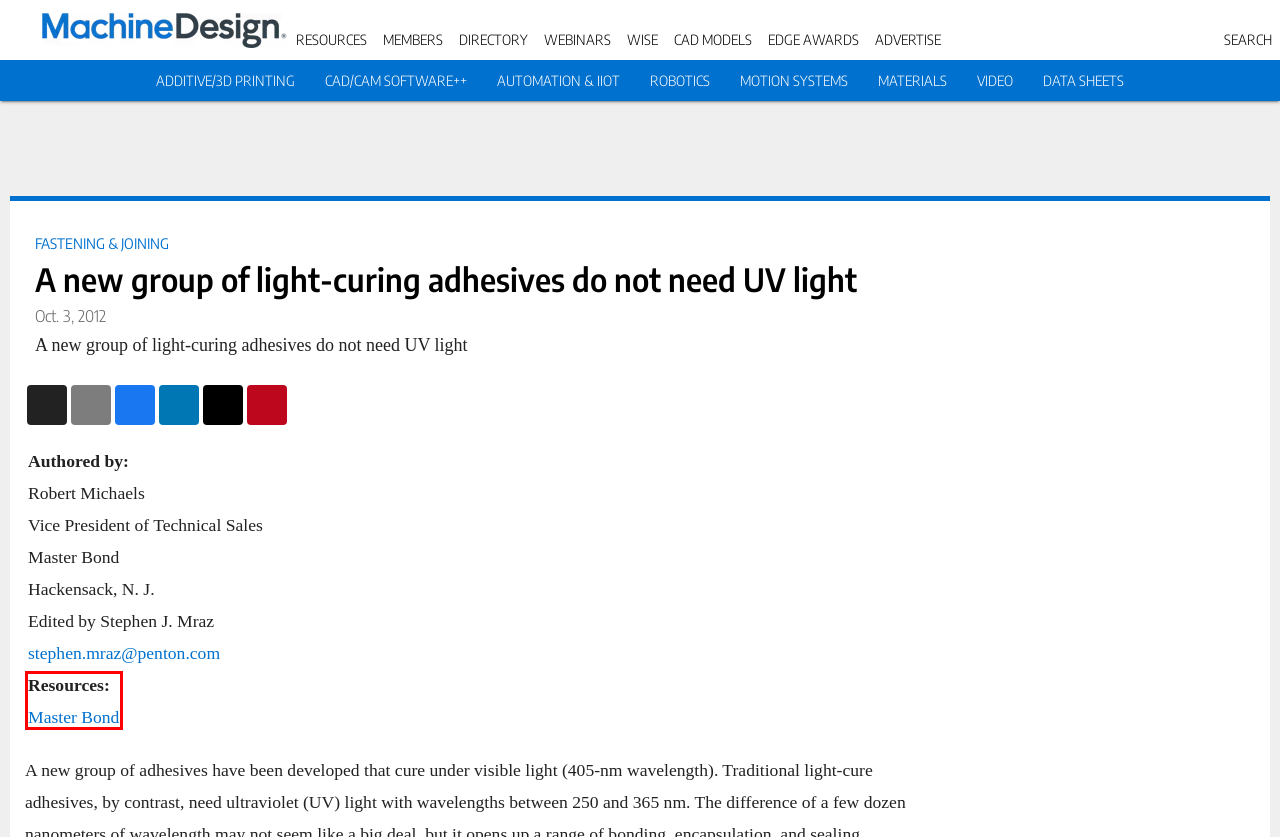Take a look at the provided webpage screenshot featuring a red bounding box around an element. Select the most appropriate webpage description for the page that loads after clicking on the element inside the red bounding box. Here are the candidates:
A. Machine Design - Customer Marketing: Design & Engineering
B. Edge Awards Call for Entries - Customer Marketing: Design & Engineering
C. MONITORING RELAYS — TYPES AND APPLICATIONS | Machine Design
D. Air Compressor Market Expected to Reach Nearly $69B by 2030 | Machine Design
E. MasterBond.com | Adhesives, Sealants & Coatings
F. The entire spectrum of drive technology | Machine Design
G. Solenoid Valve Mechanics: Understanding Force Balance Equations | Machine Design
H. Workers in Science and Engineering (WISE) | Machine Design

E